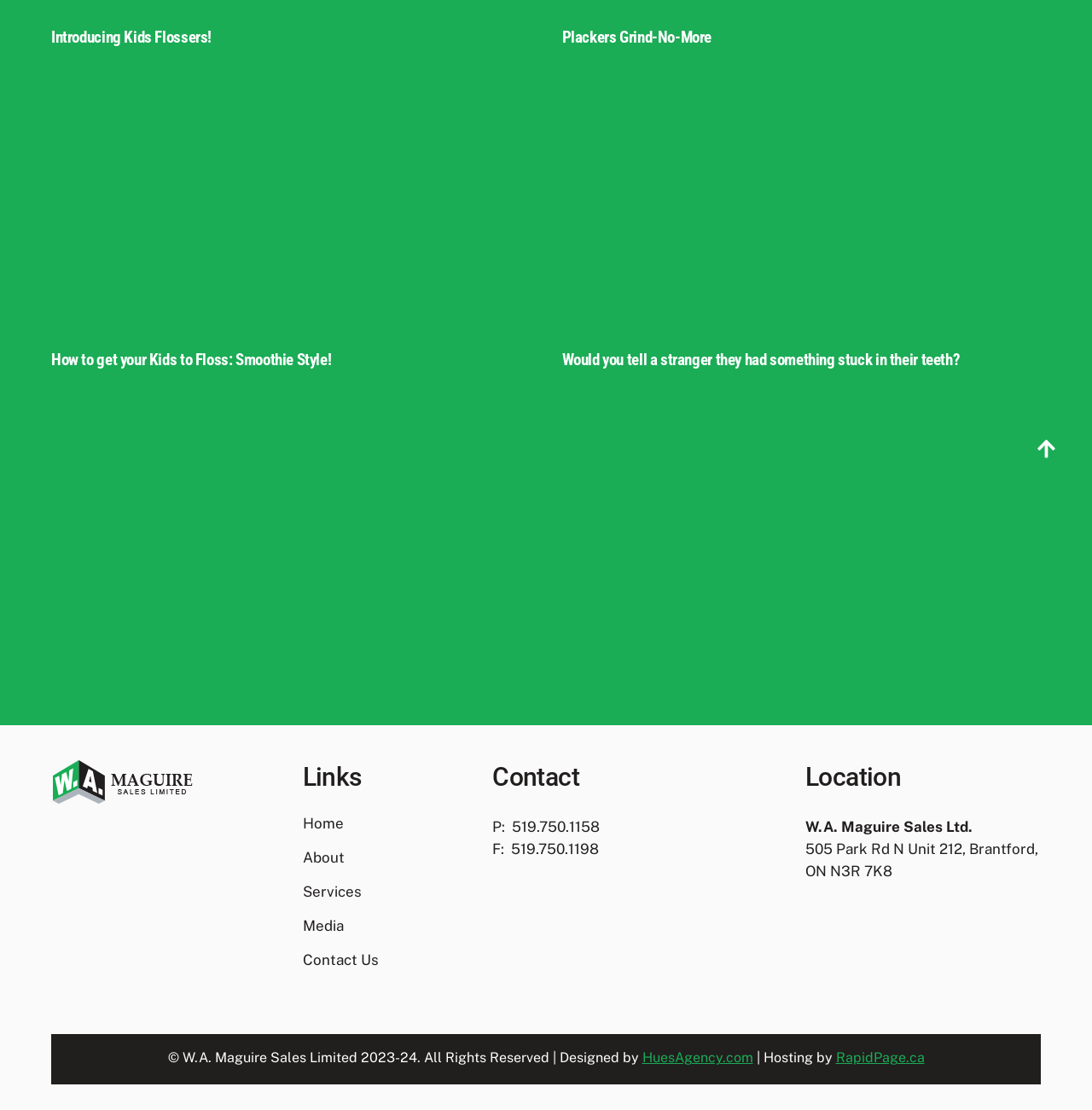Determine the bounding box coordinates of the UI element that matches the following description: "alt="Media" title="Media"". The coordinates should be four float numbers between 0 and 1 in the format [left, top, right, bottom].

[0.047, 0.686, 0.177, 0.701]